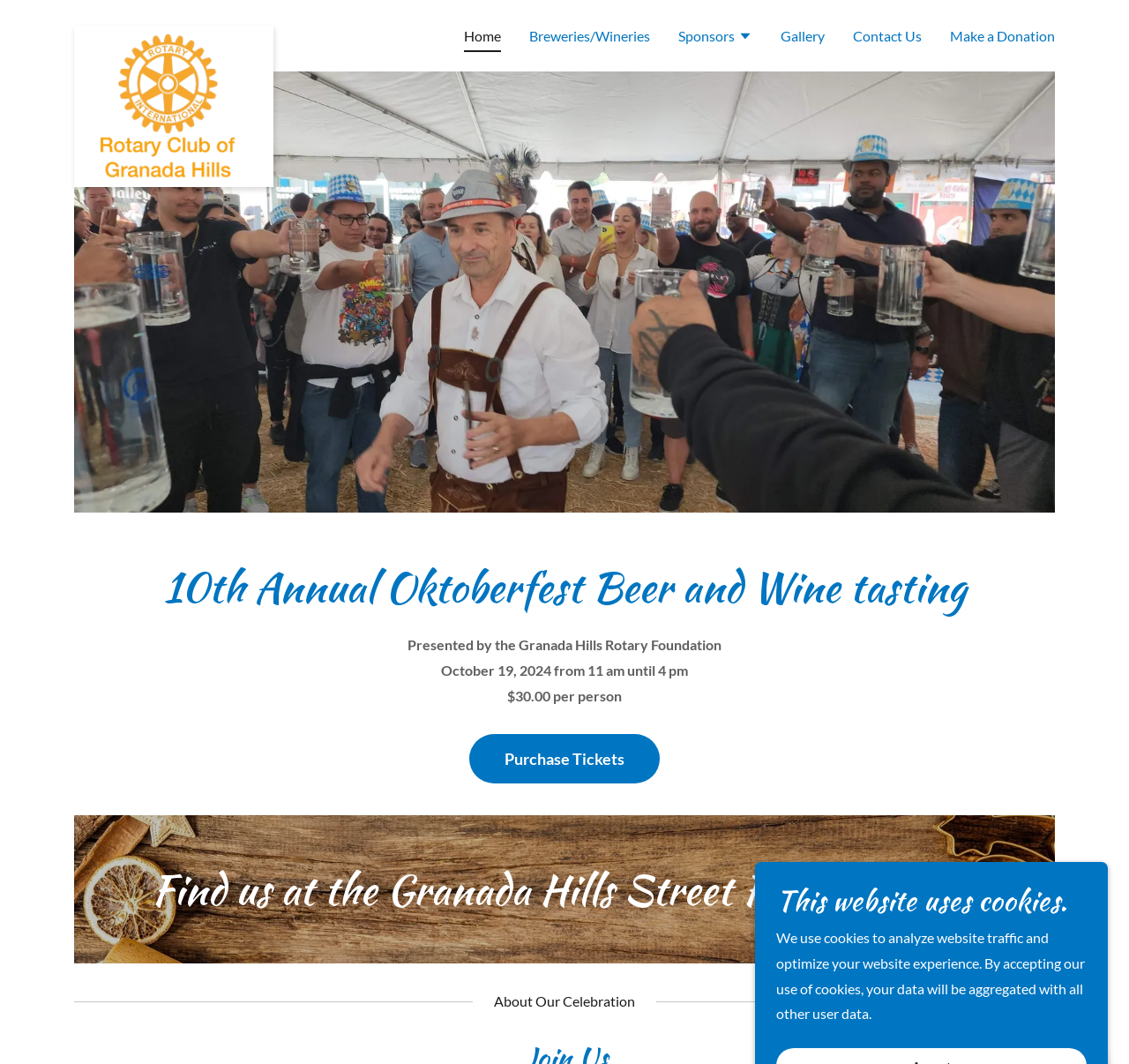Using the provided element description: "title="Oktoberfest and Wine"", identify the bounding box coordinates. The coordinates should be four floats between 0 and 1 in the order [left, top, right, bottom].

[0.066, 0.024, 0.242, 0.037]